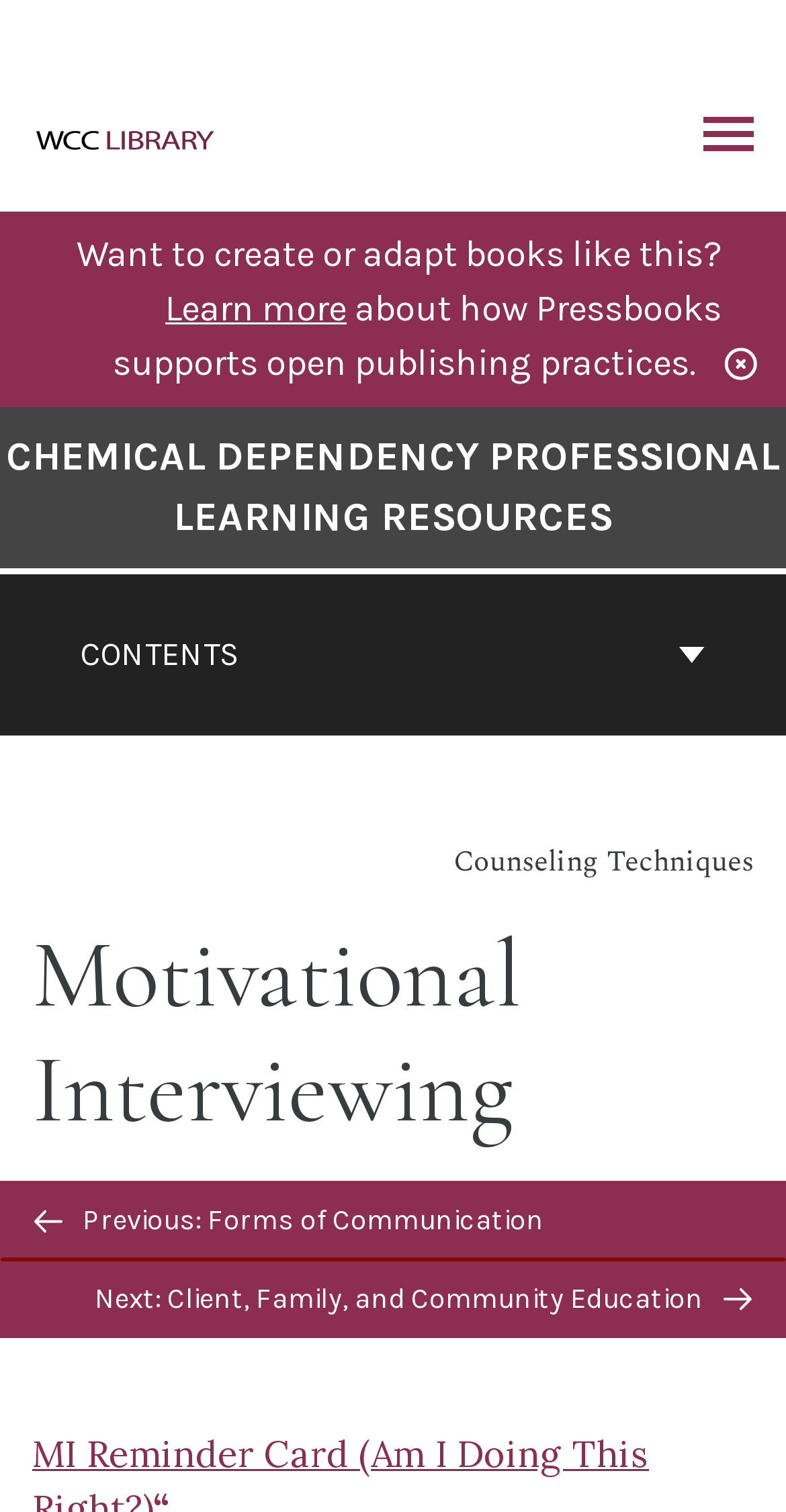Can you find the bounding box coordinates for the element that needs to be clicked to execute this instruction: "Toggle the menu"? The coordinates should be given as four float numbers between 0 and 1, i.e., [left, top, right, bottom].

[0.895, 0.078, 0.959, 0.104]